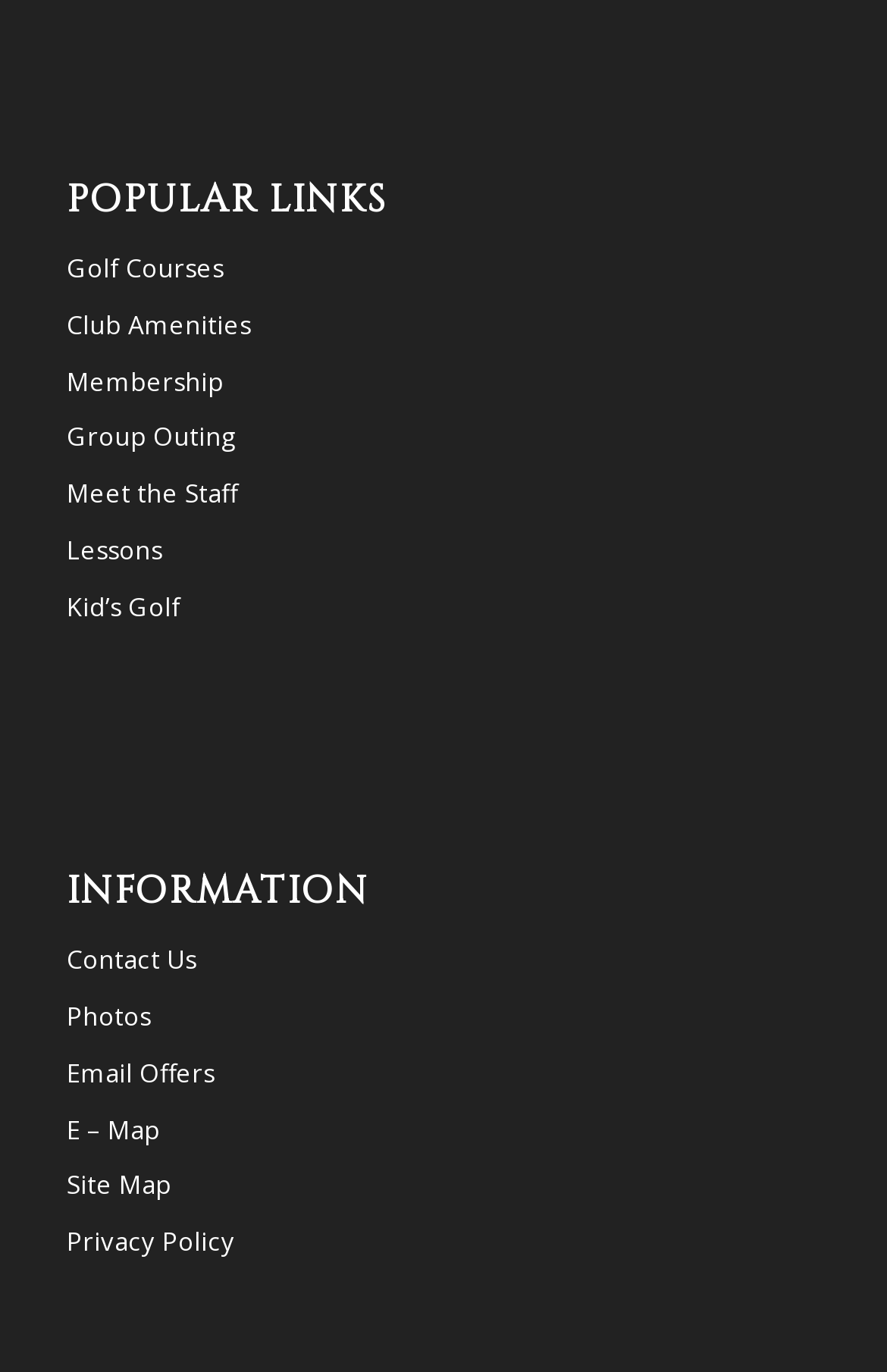What is the first popular link?
Offer a detailed and full explanation in response to the question.

The first popular link is 'Golf Courses' because it is the first link under the 'POPULAR LINKS' heading, which is located at the top of the webpage with a bounding box coordinate of [0.075, 0.082, 0.925, 0.113]. The link 'Golf Courses' has a bounding box coordinate of [0.075, 0.135, 0.252, 0.16].